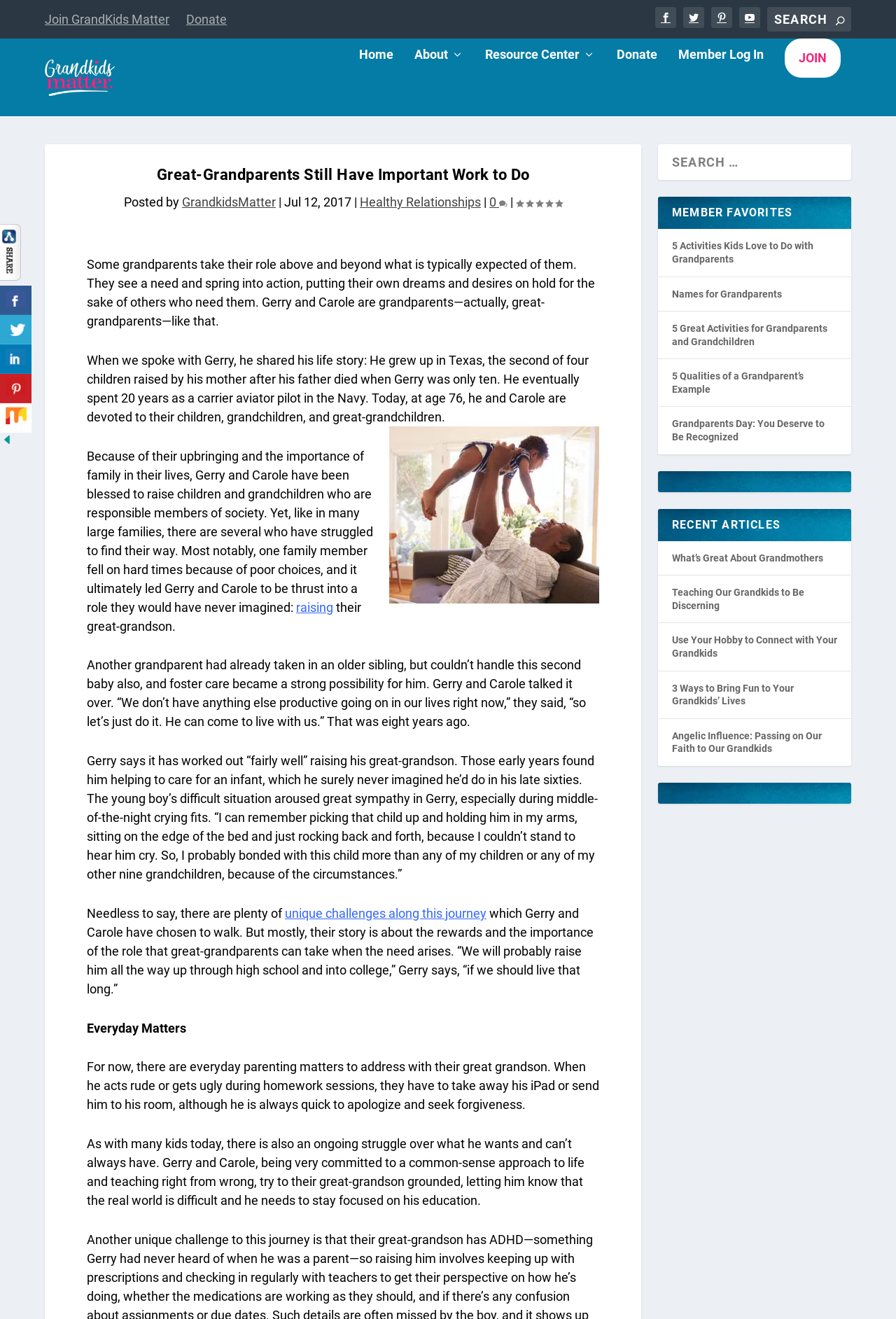Please give a one-word or short phrase response to the following question: 
What is the name of the great-grandson?

not mentioned